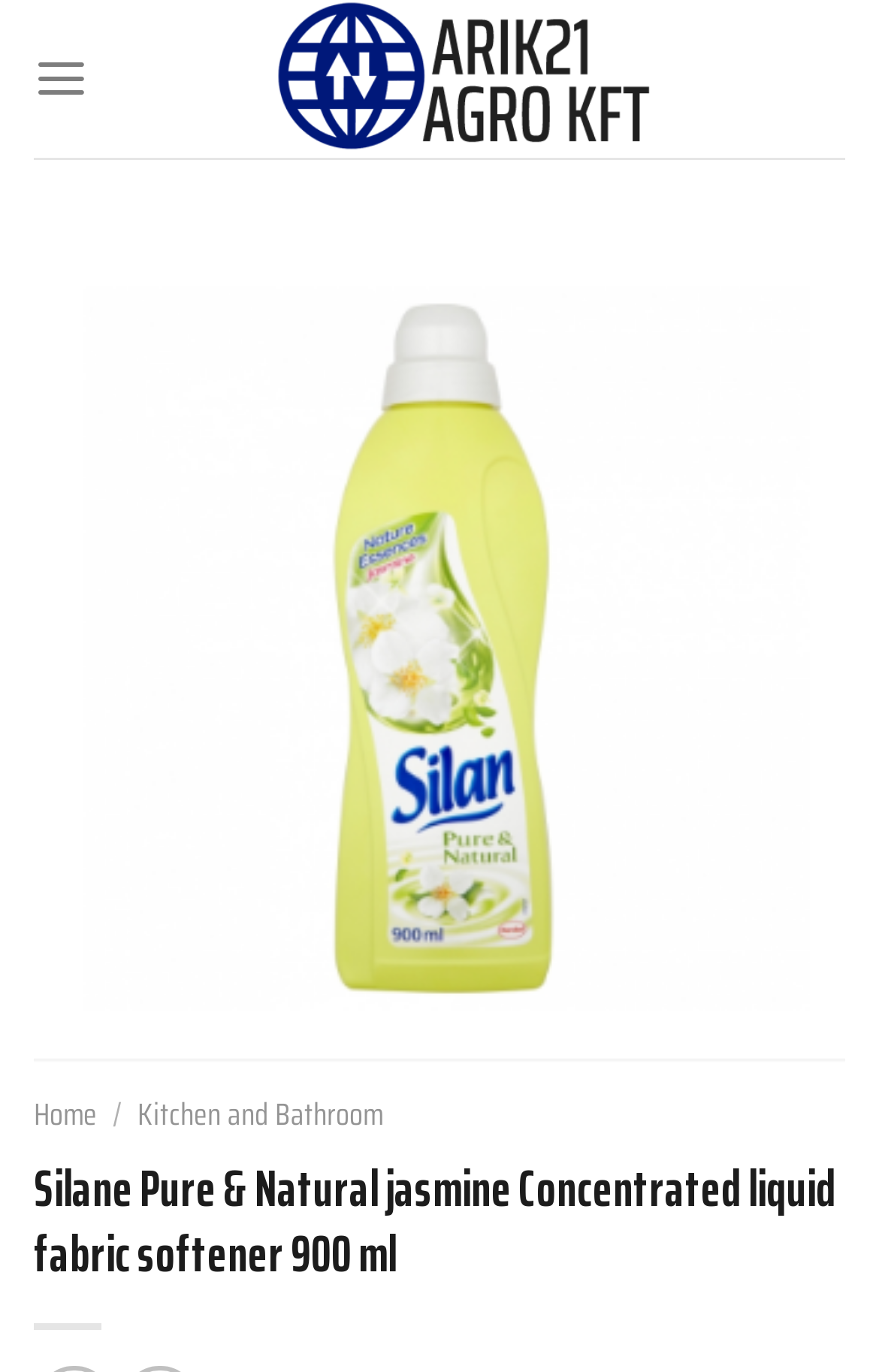From the details in the image, provide a thorough response to the question: What is the category of the product?

I found the category by looking at the link 'Kitchen and Bathroom' on the page, which is likely to be the category of the product being displayed.